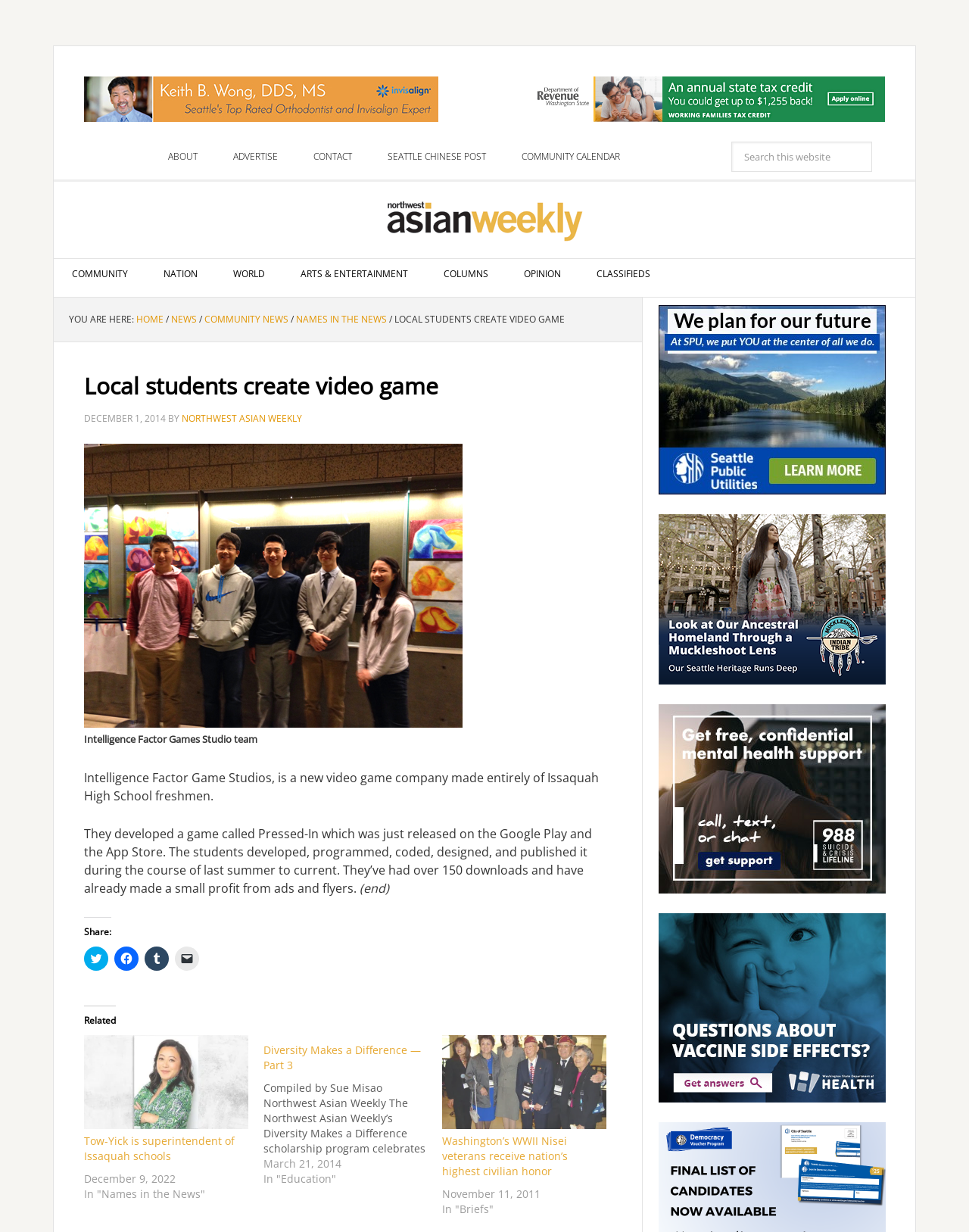Please provide the main heading of the webpage content.

Local students create video game